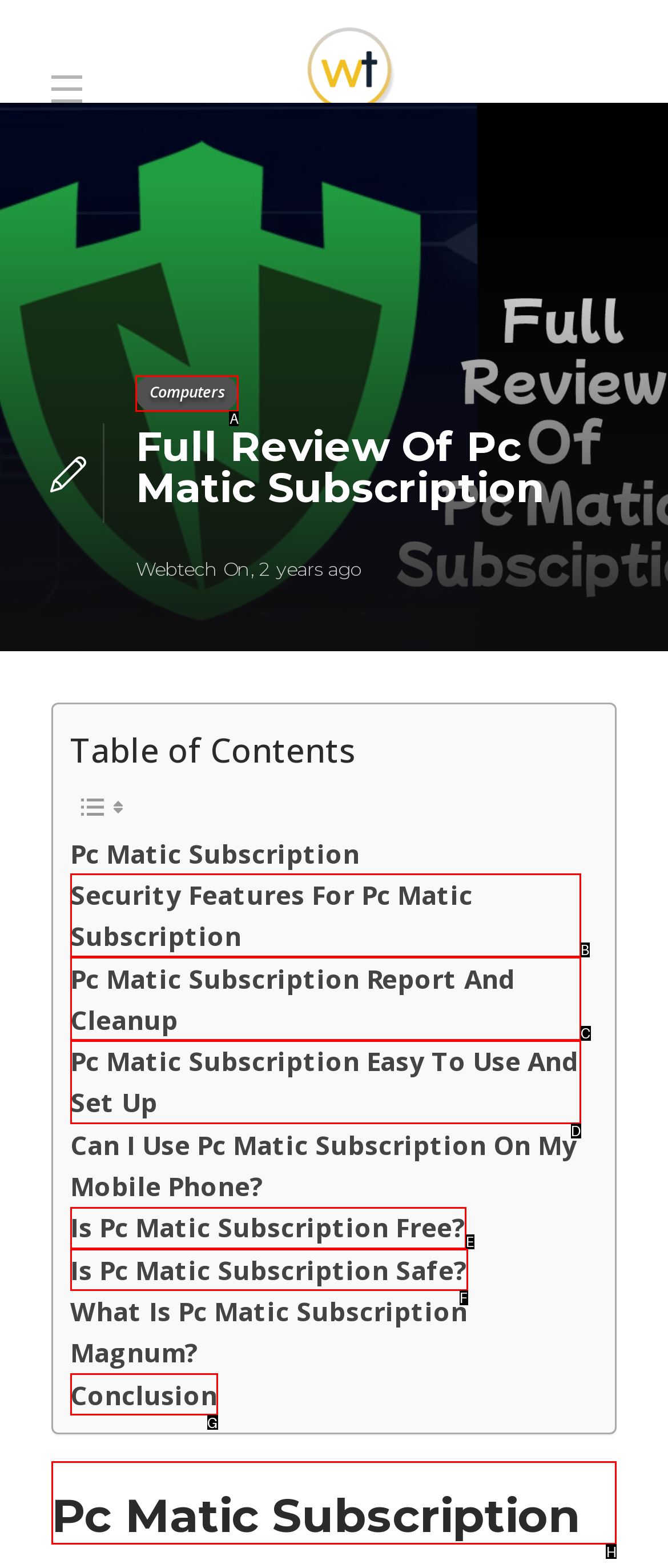Choose the correct UI element to click for this task: Read the Pc Matic Subscription review Answer using the letter from the given choices.

H